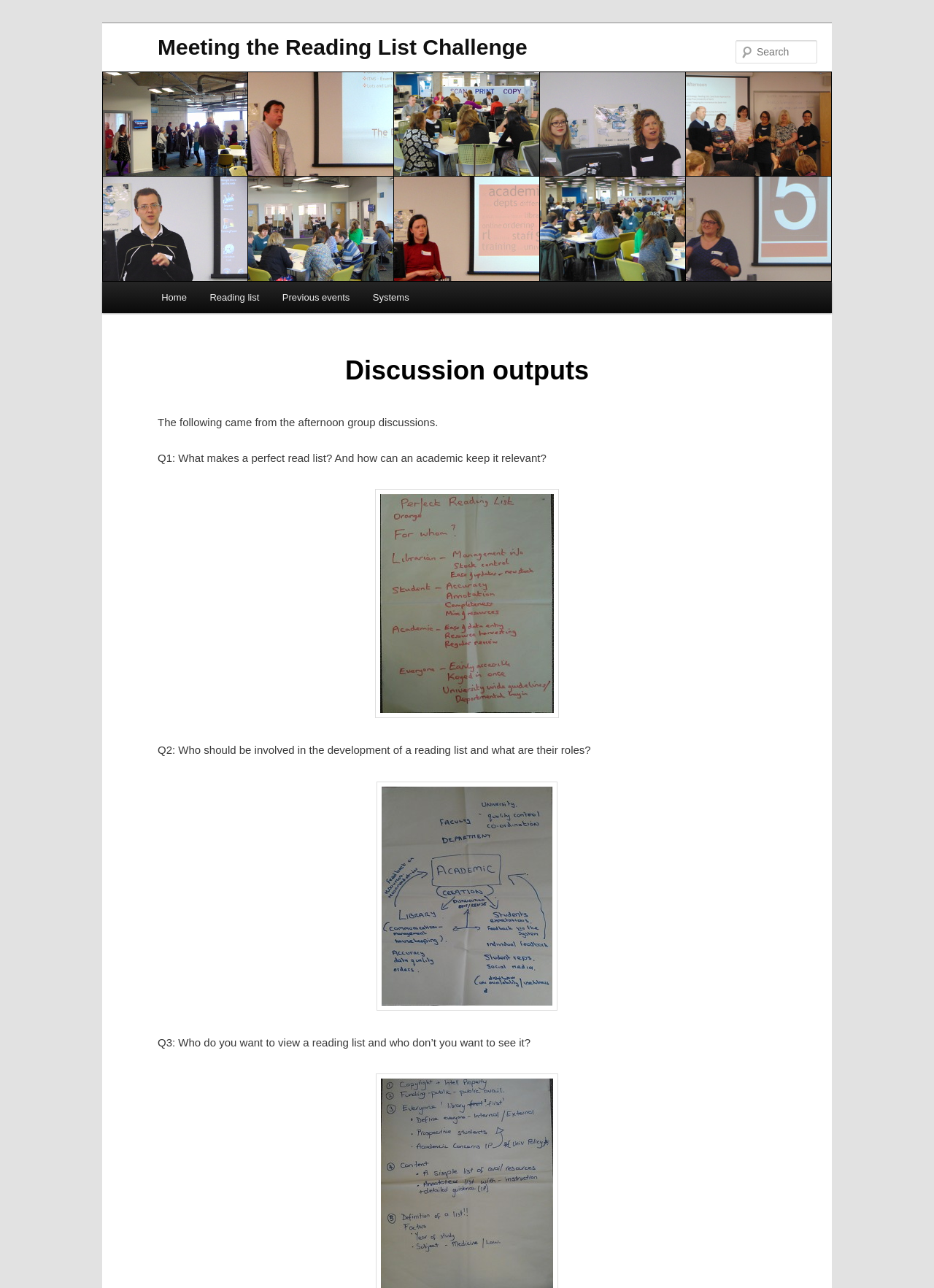What is the purpose of the search bar?
From the image, provide a succinct answer in one word or a short phrase.

To search content